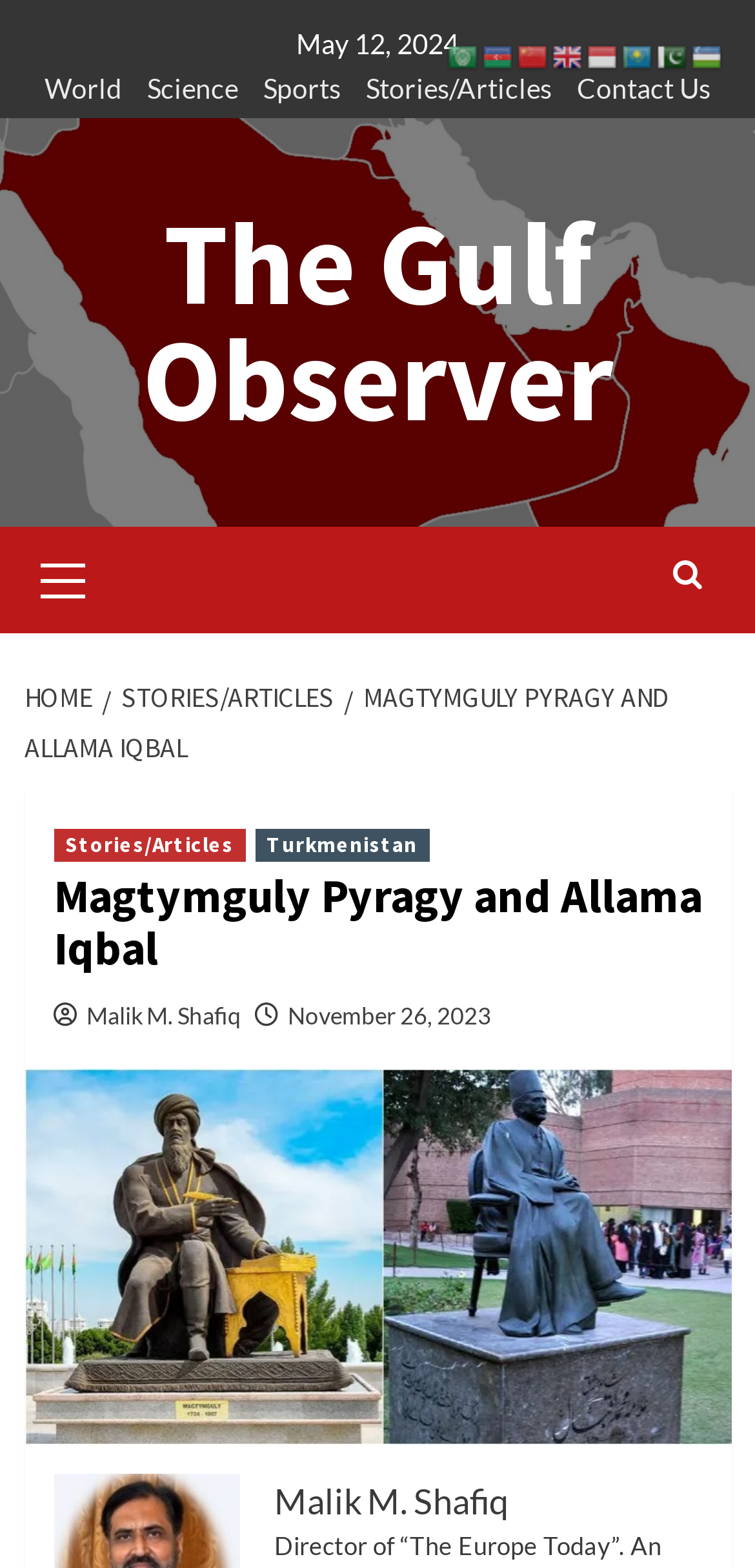Provide the bounding box coordinates for the specified HTML element described in this description: "title="Chinese (Simplified)"". The coordinates should be four float numbers ranging from 0 to 1, in the format [left, top, right, bottom].

[0.685, 0.022, 0.731, 0.046]